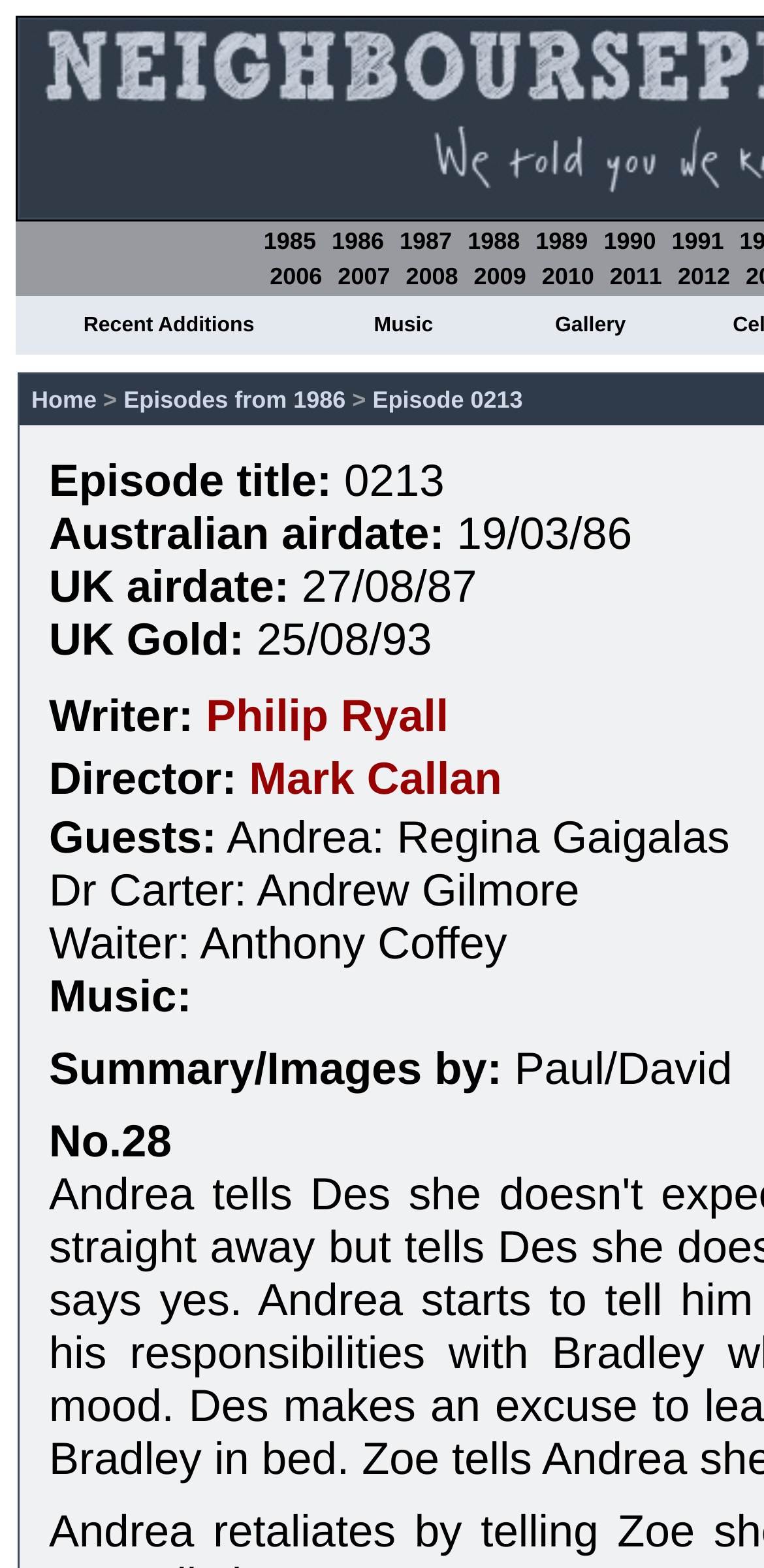Construct a thorough caption encompassing all aspects of the webpage.

The webpage is dedicated to Neighbours episode summaries, with a focus on episode 0213 from 1986. At the top, there are links to different years, ranging from 1985 to 2012, which are evenly spaced and aligned horizontally. 

Below the year links, there are three table cells containing links to "Recent Additions", "Music", and "Gallery". The "Gallery" link is positioned at the far right.

Further down, there is a section dedicated to episode 0213 from 1986. It displays various details about the episode, including the episode title, Australian and UK air dates, writer, director, guests, and music information. The text is organized into neat sections with clear headings, making it easy to read and understand.

On the left side of the episode details section, there is a link to "Home" and a link to "Episodes from 1986". The episode details are presented in a structured format, with each section separated by a small gap, making it easy to distinguish between different pieces of information.

Overall, the webpage is well-organized and easy to navigate, with a clear focus on providing detailed information about Neighbours episodes.